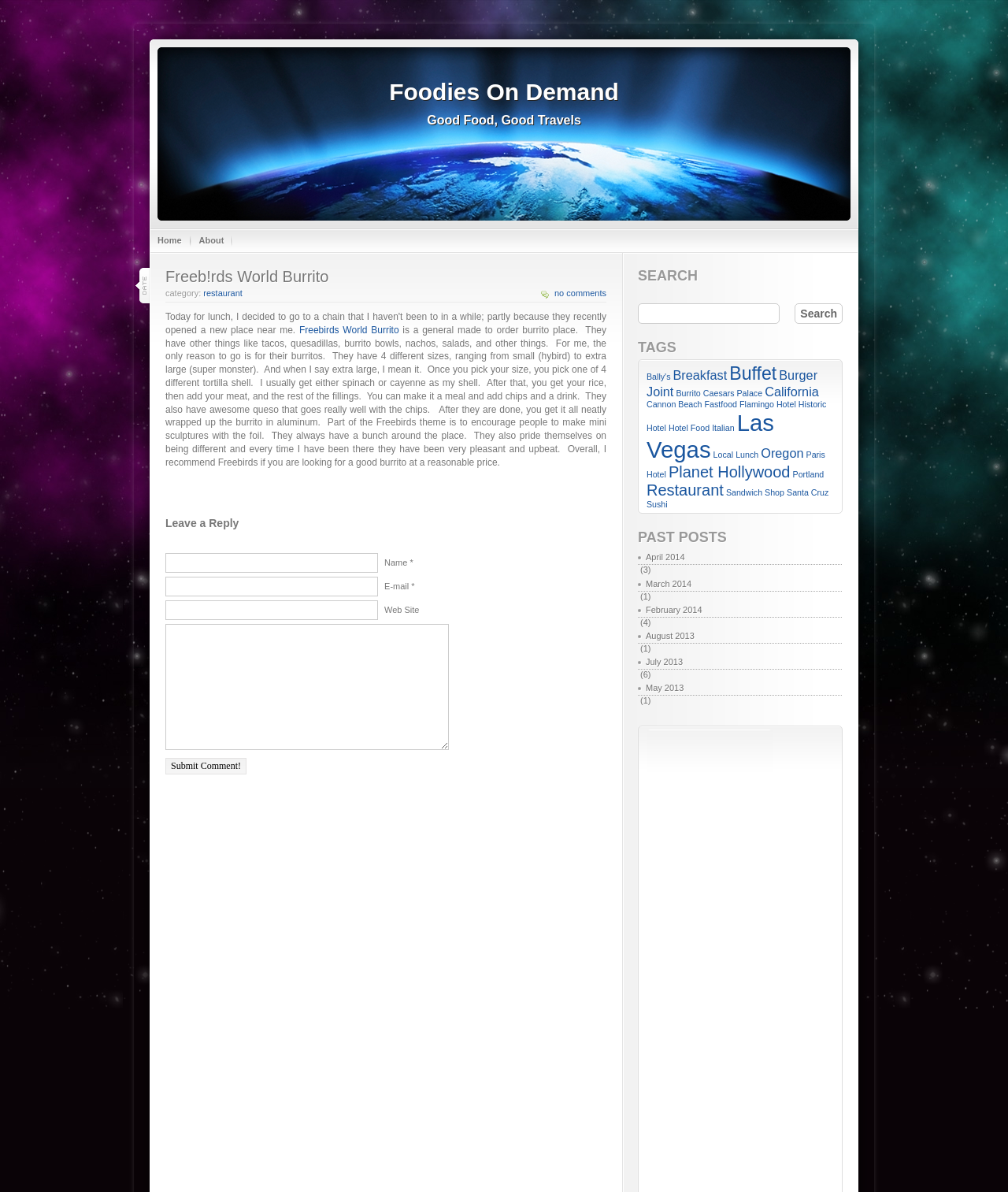How many comments are there on this post?
From the image, provide a succinct answer in one word or a short phrase.

no comments